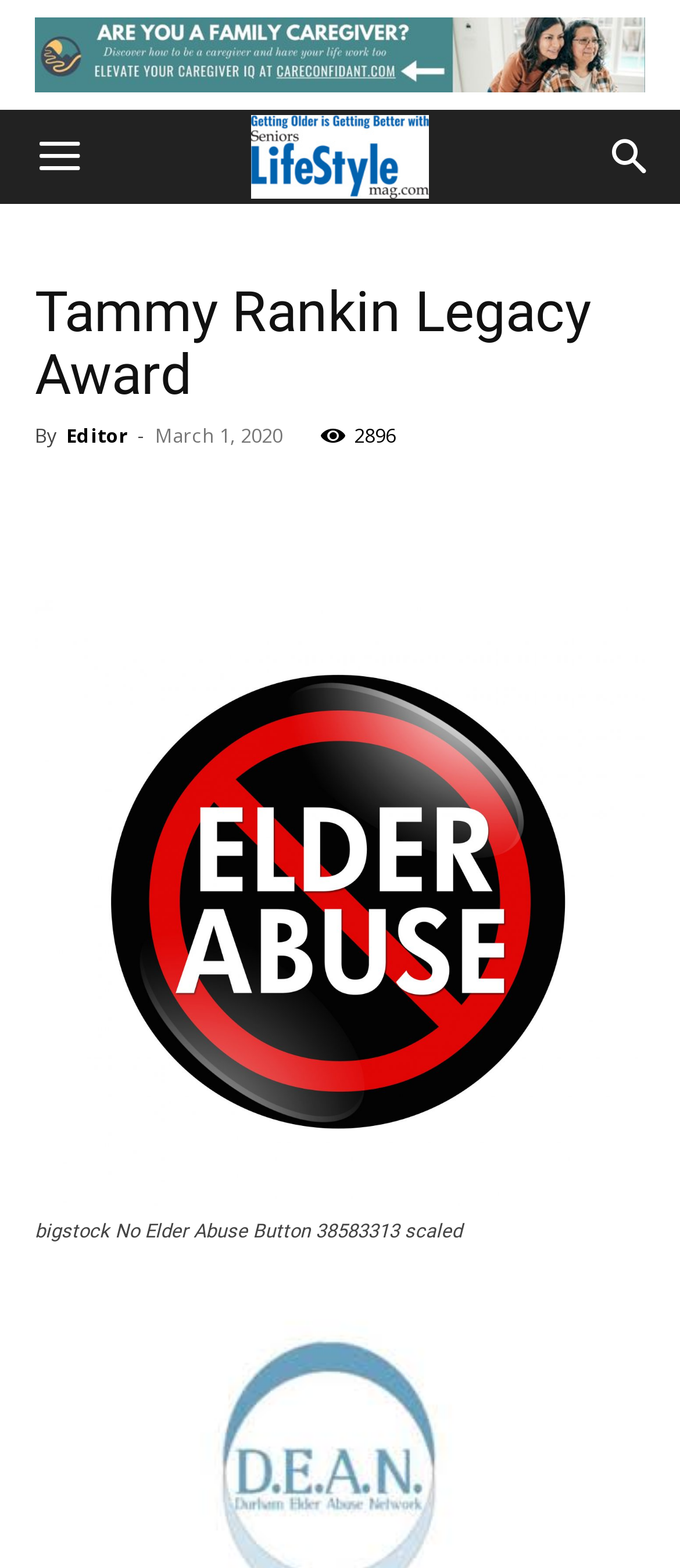Please locate the bounding box coordinates for the element that should be clicked to achieve the following instruction: "View the image of No Elder Abuse Button". Ensure the coordinates are given as four float numbers between 0 and 1, i.e., [left, top, right, bottom].

[0.051, 0.38, 0.949, 0.769]